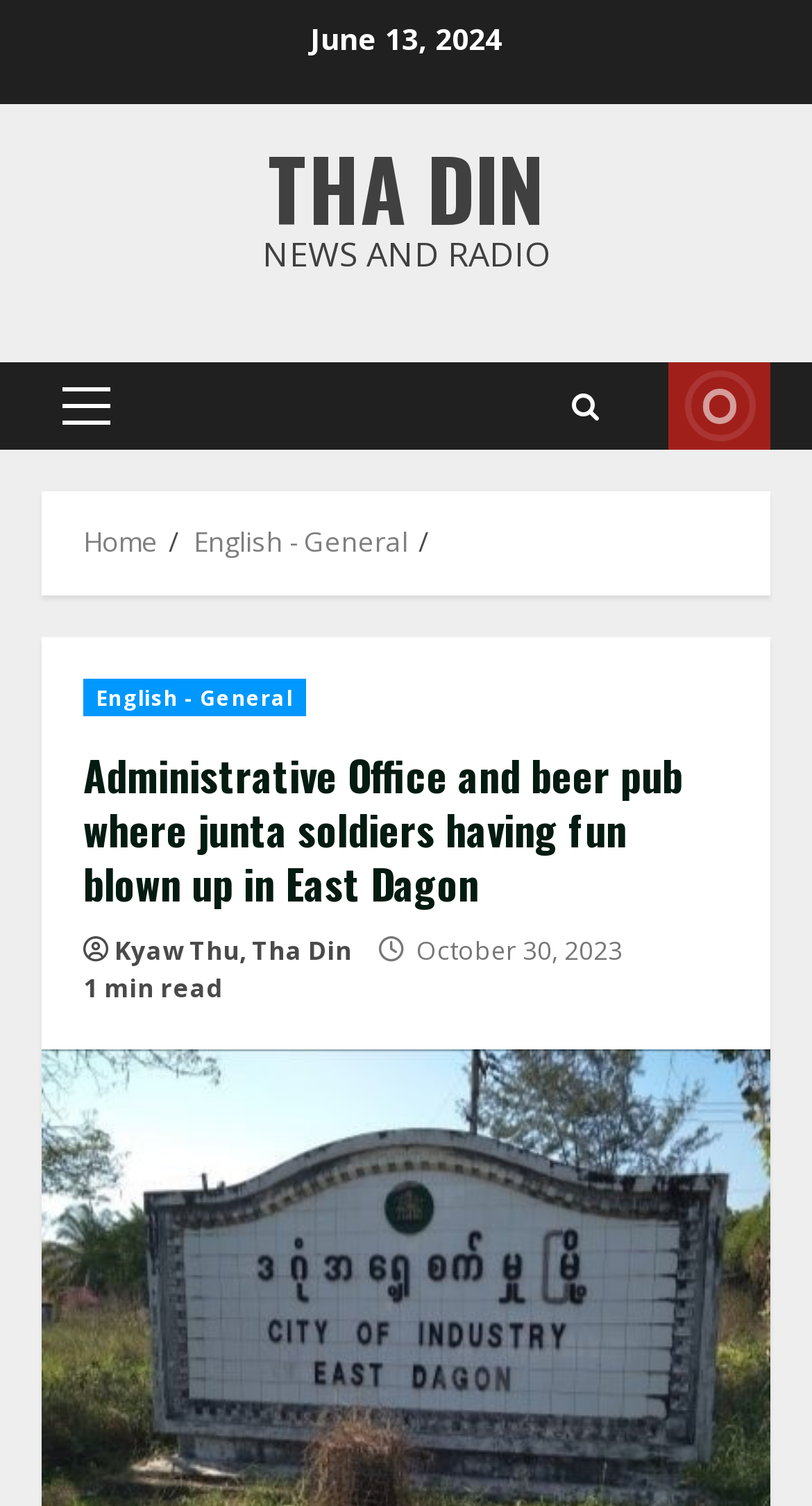Identify the bounding box coordinates of the specific part of the webpage to click to complete this instruction: "Read the article about 'Administrative Office and beer pub where junta soldiers having fun blown up in East Dagon'".

[0.103, 0.496, 0.897, 0.603]